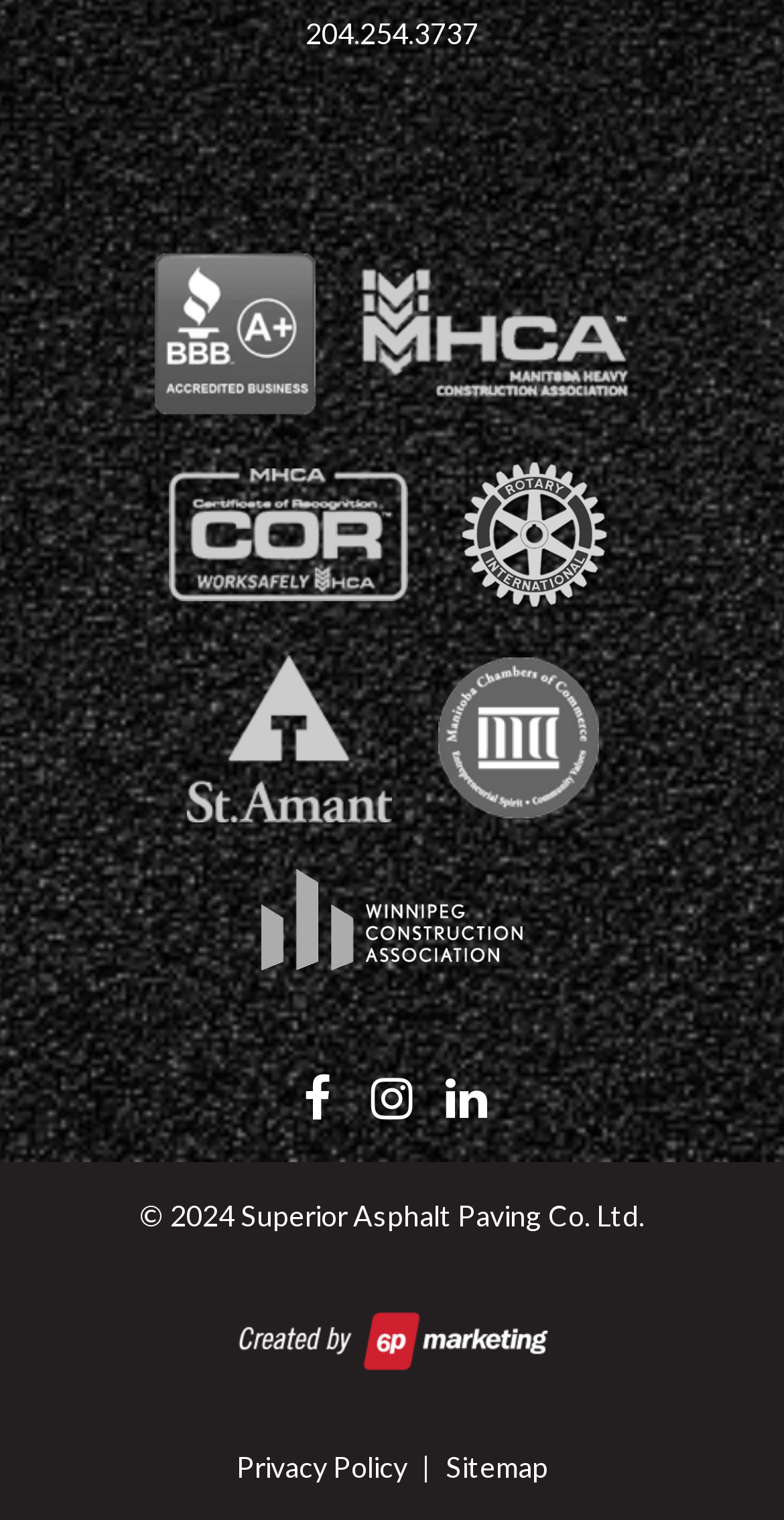Determine the bounding box coordinates in the format (top-left x, top-left y, bottom-right x, bottom-right y). Ensure all values are floating point numbers between 0 and 1. Identify the bounding box of the UI element described by: Privacy Policy

[0.291, 0.953, 0.529, 0.976]